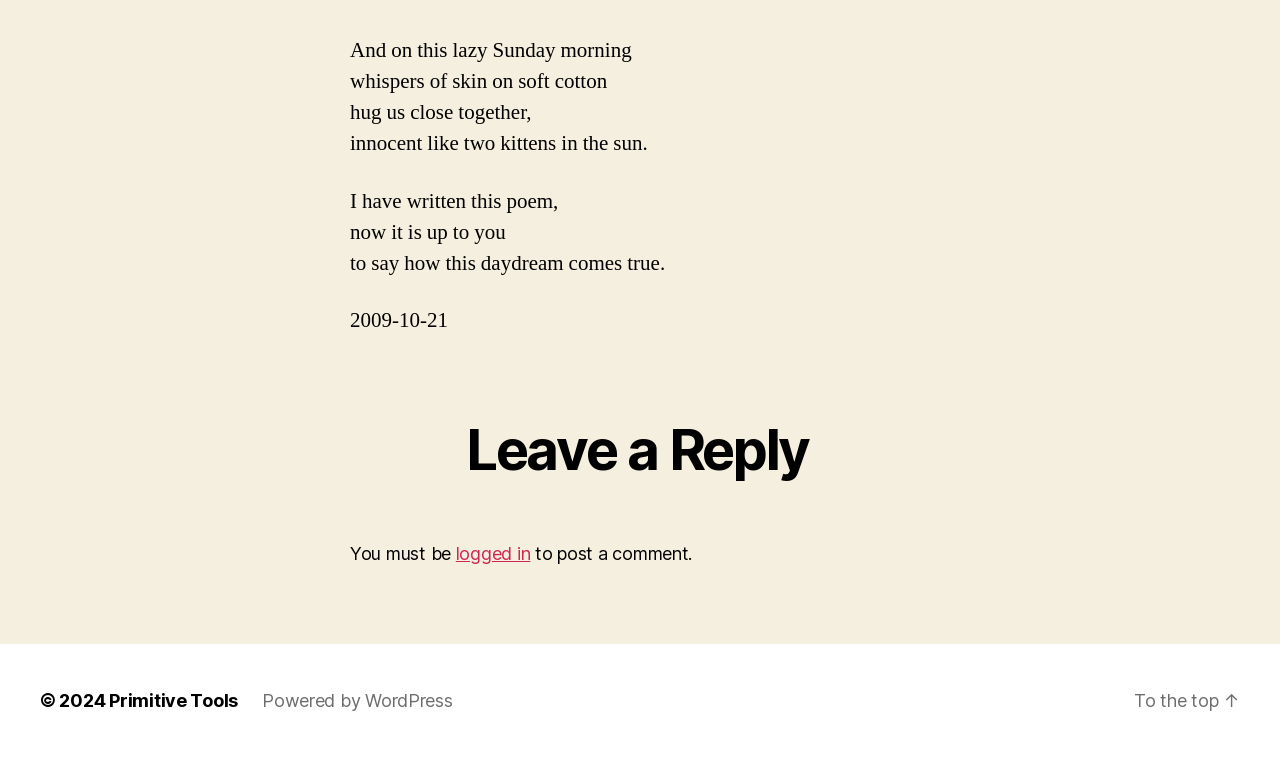What is the date mentioned in the poem?
Please provide a single word or phrase in response based on the screenshot.

2009-10-21